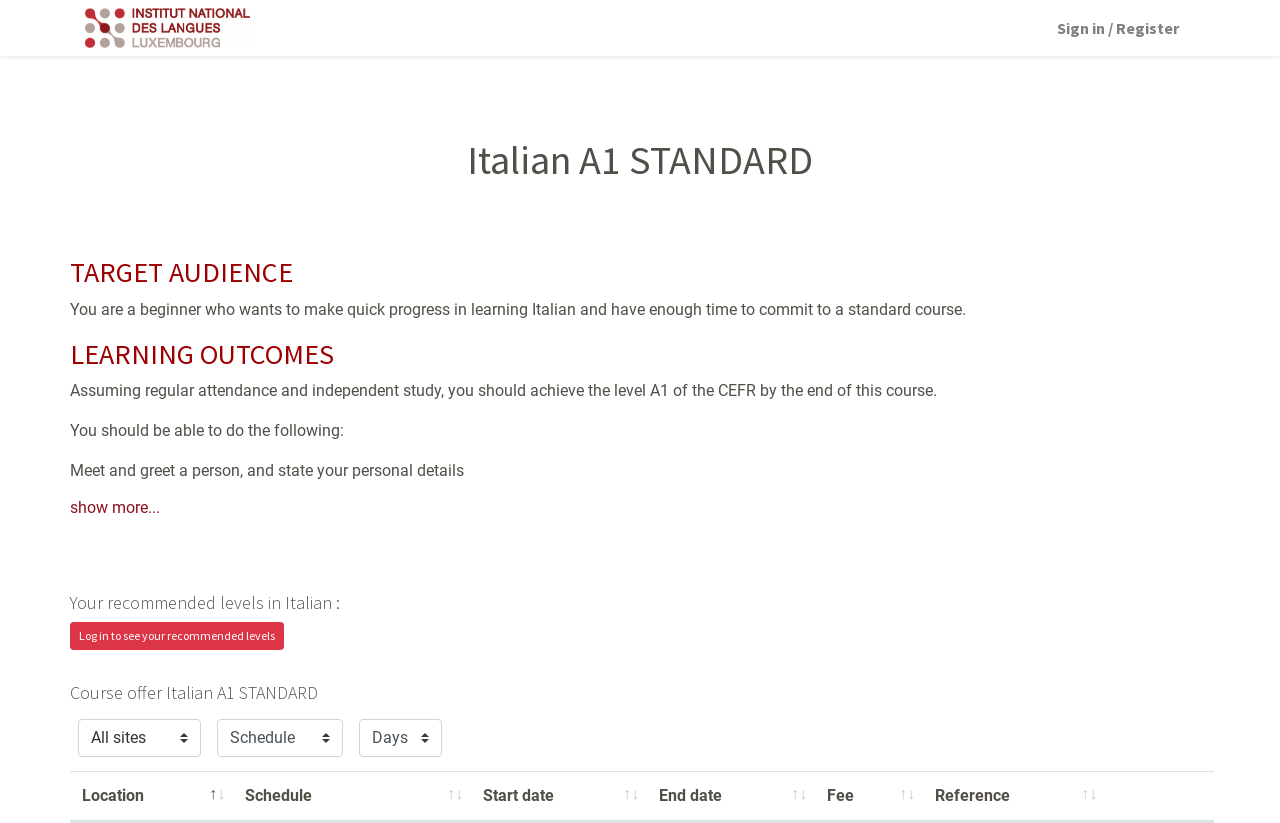Locate the coordinates of the bounding box for the clickable region that fulfills this instruction: "Filter by start date".

[0.368, 0.937, 0.505, 0.999]